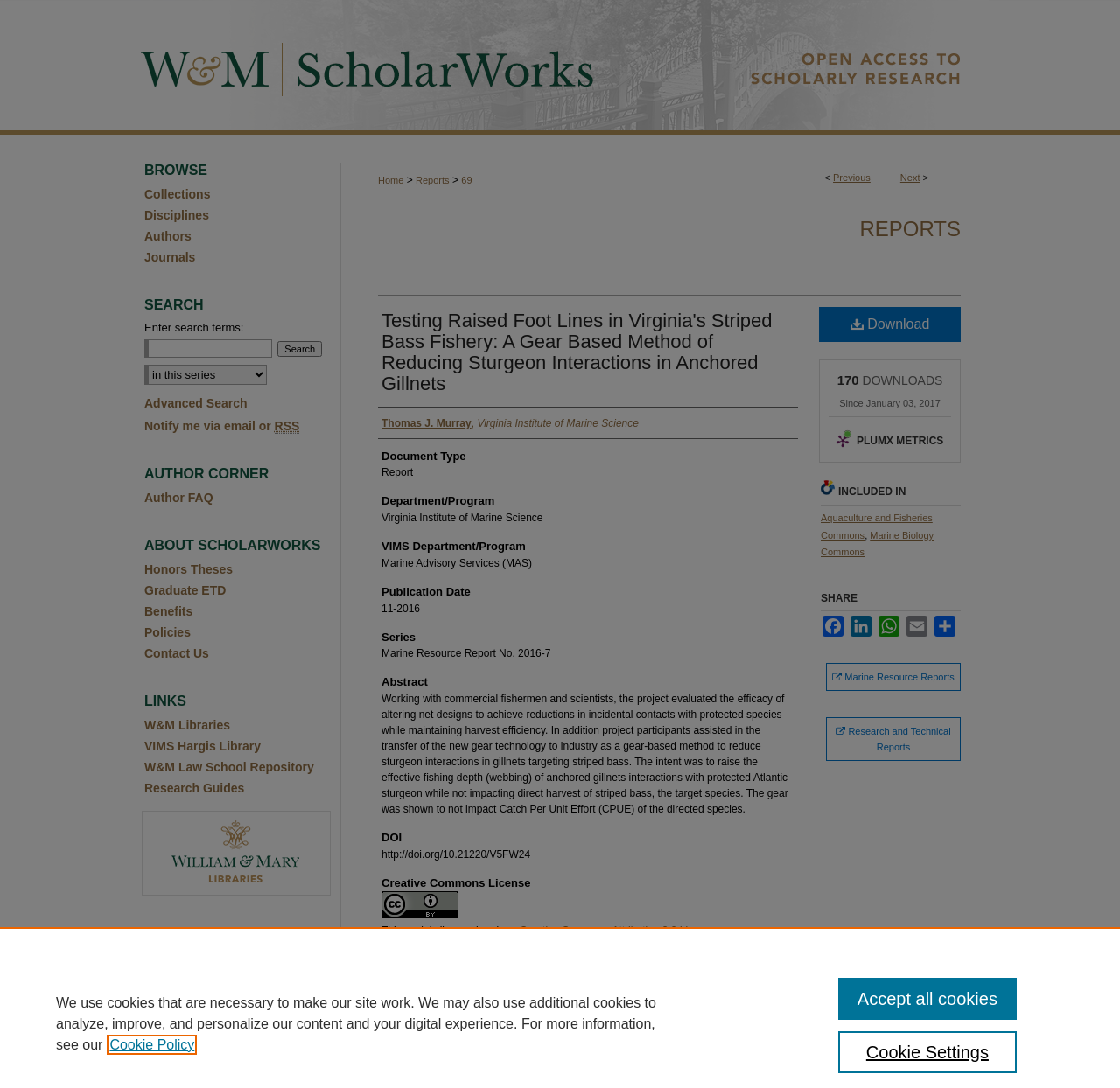Locate the bounding box coordinates of the element's region that should be clicked to carry out the following instruction: "Click on the 'Menu' link". The coordinates need to be four float numbers between 0 and 1, i.e., [left, top, right, bottom].

[0.953, 0.0, 1.0, 0.04]